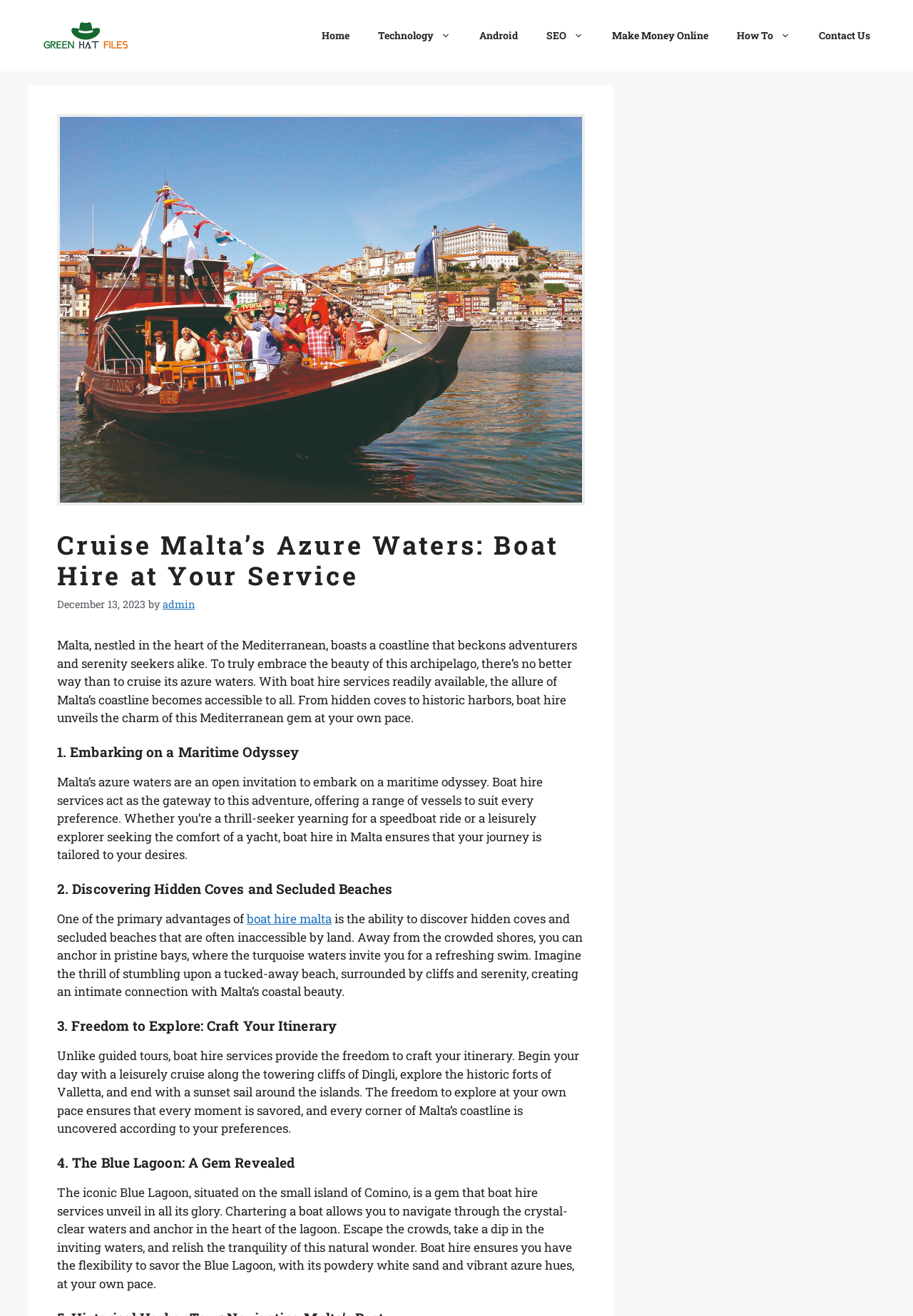Calculate the bounding box coordinates of the UI element given the description: "How To".

[0.791, 0.011, 0.881, 0.043]